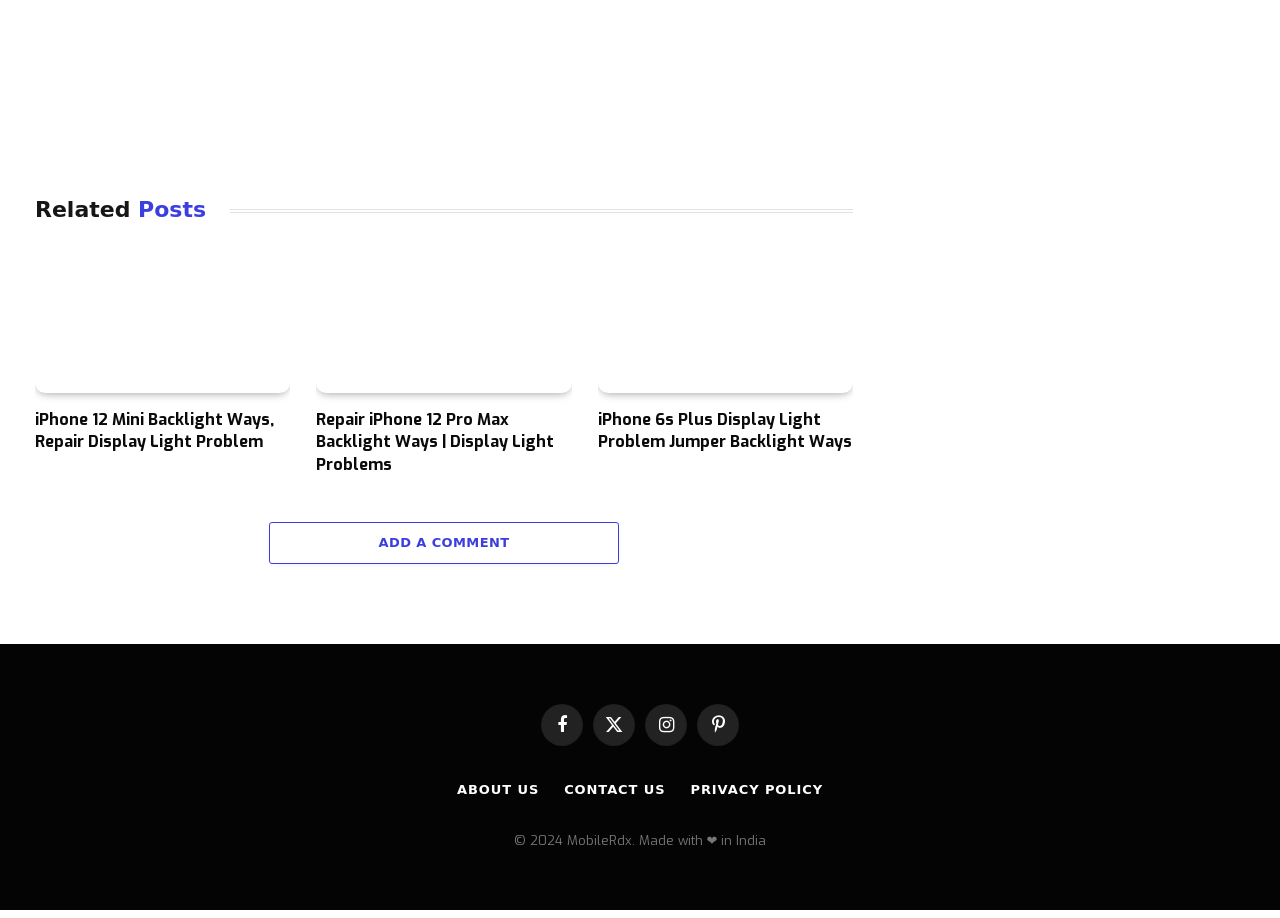Please find the bounding box coordinates of the section that needs to be clicked to achieve this instruction: "View related post about iPhone 12 Mini backlight repair".

[0.027, 0.272, 0.227, 0.428]